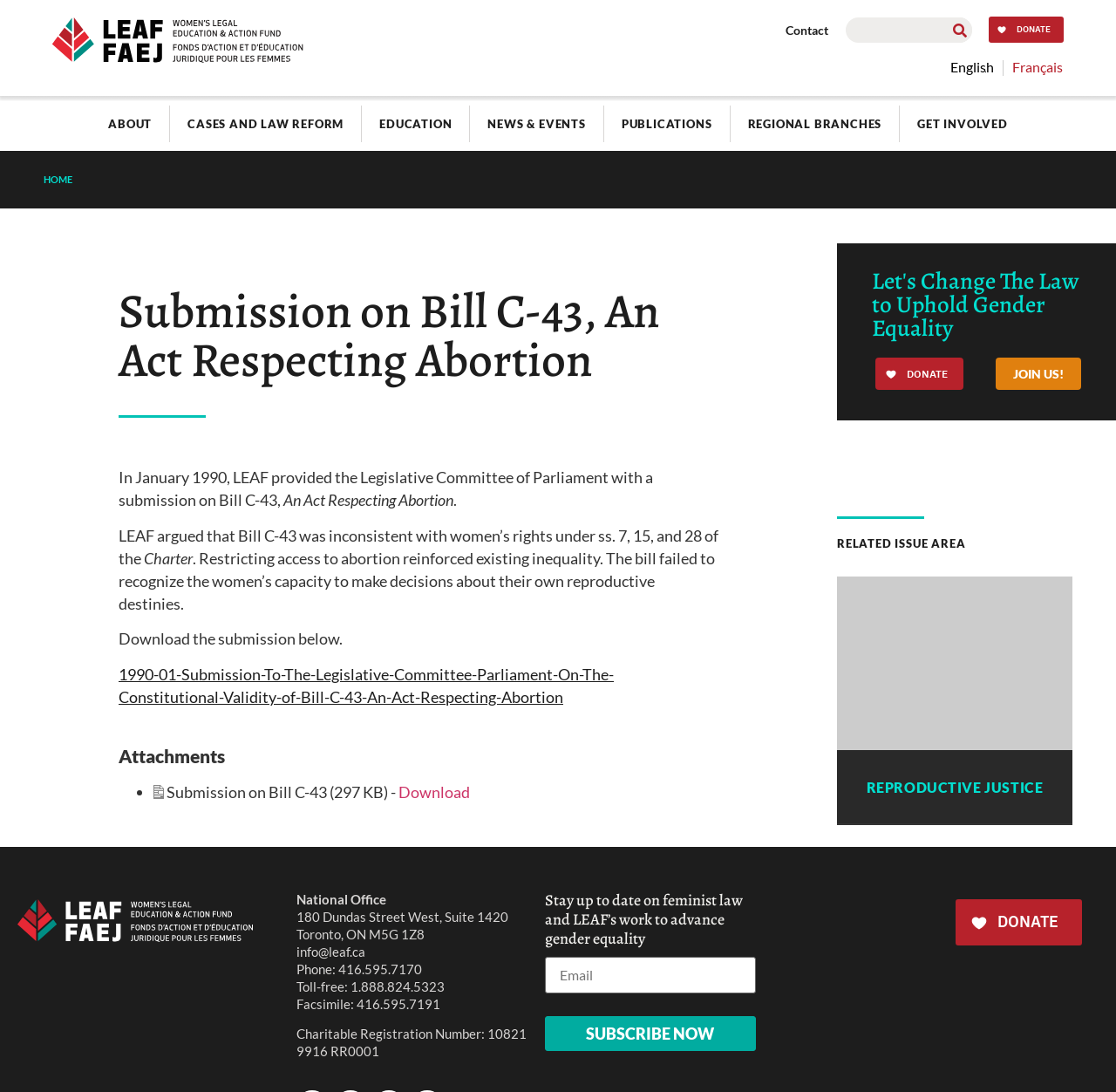Generate the title text from the webpage.

Submission on Bill C-43, An Act Respecting Abortion